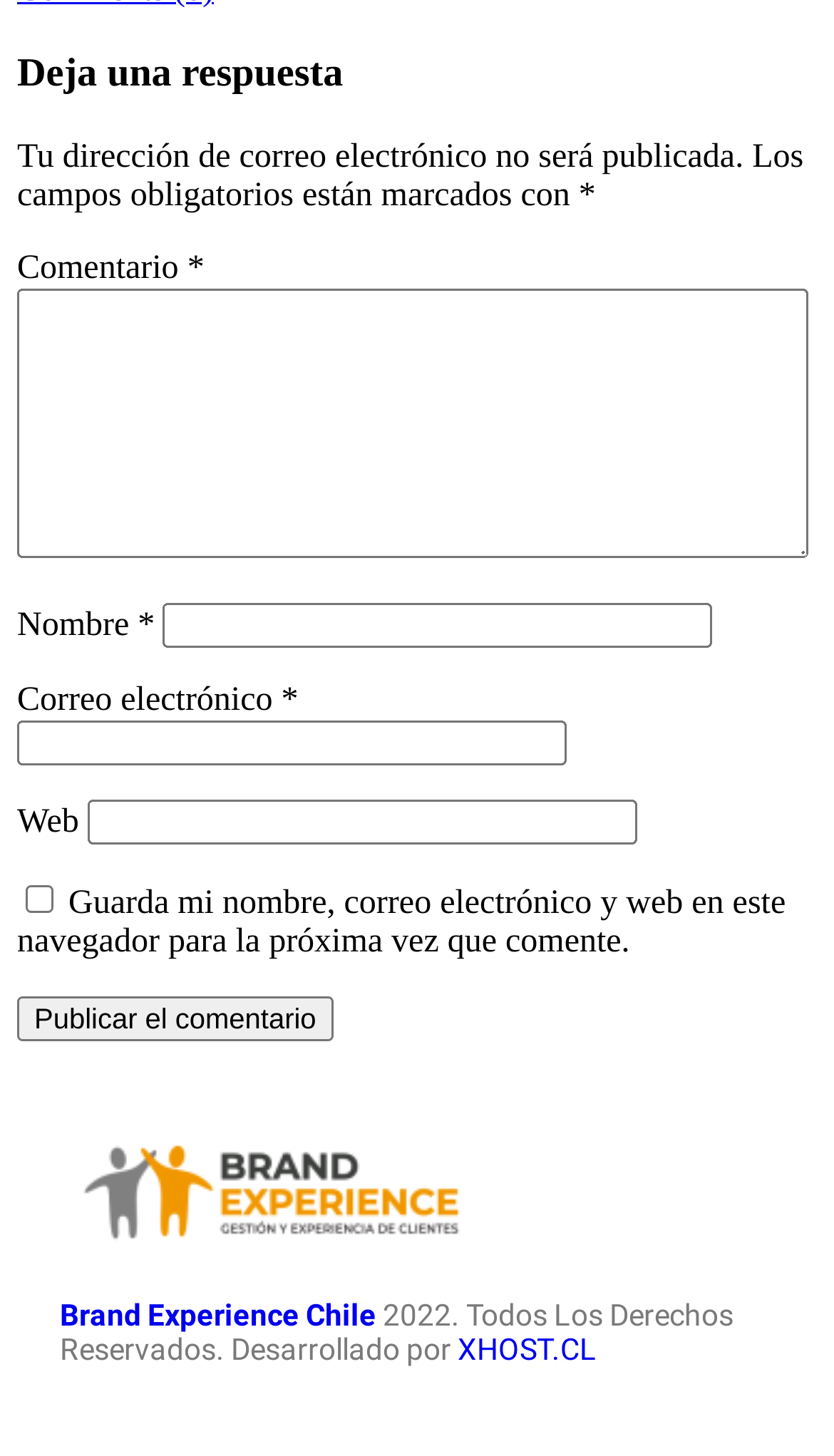Please identify the bounding box coordinates of the element's region that should be clicked to execute the following instruction: "Type your name". The bounding box coordinates must be four float numbers between 0 and 1, i.e., [left, top, right, bottom].

[0.196, 0.414, 0.855, 0.444]